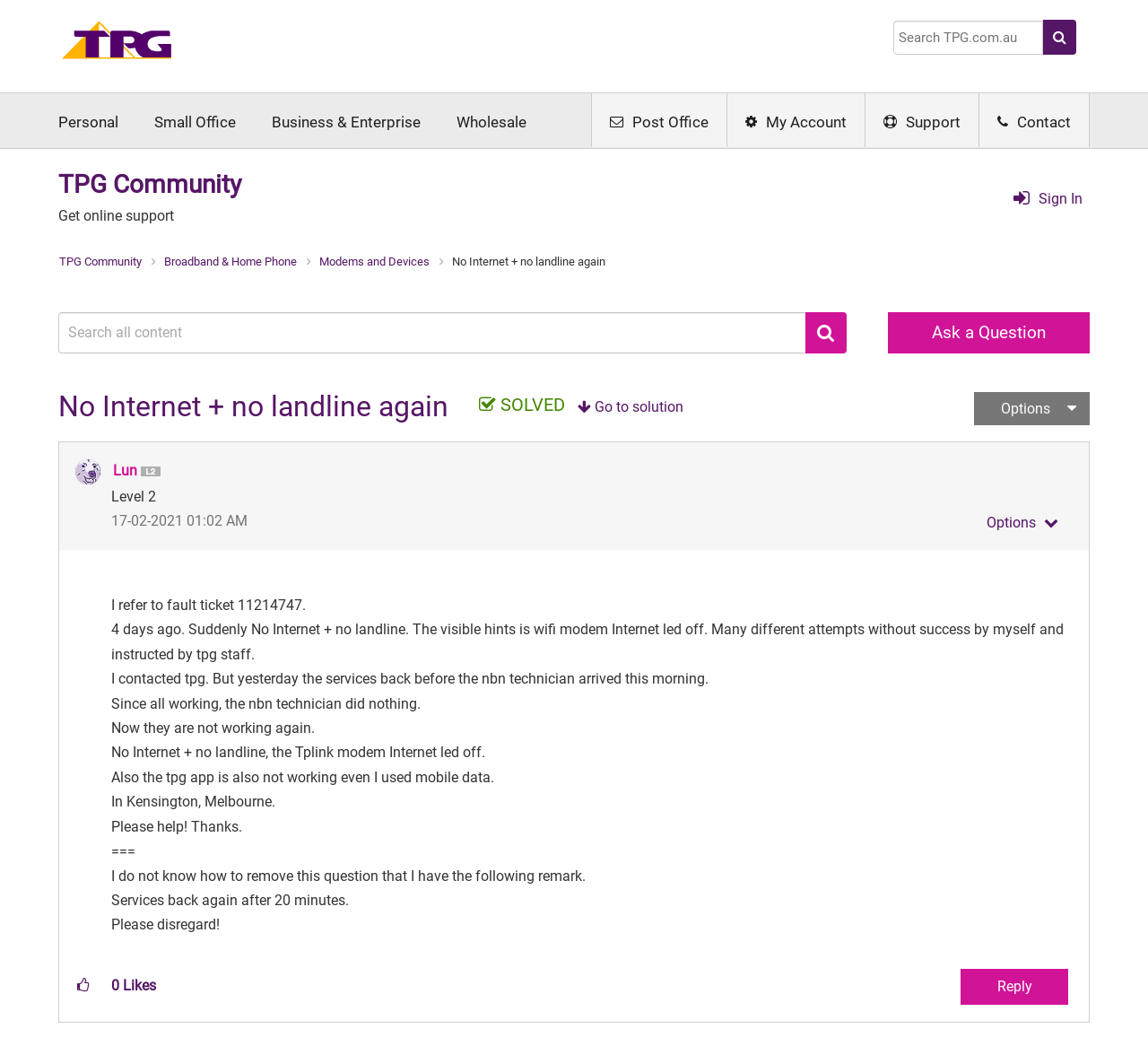Return the bounding box coordinates of the UI element that corresponds to this description: "Reply". The coordinates must be given as four float numbers in the range of 0 and 1, [left, top, right, bottom].

[0.837, 0.918, 0.93, 0.952]